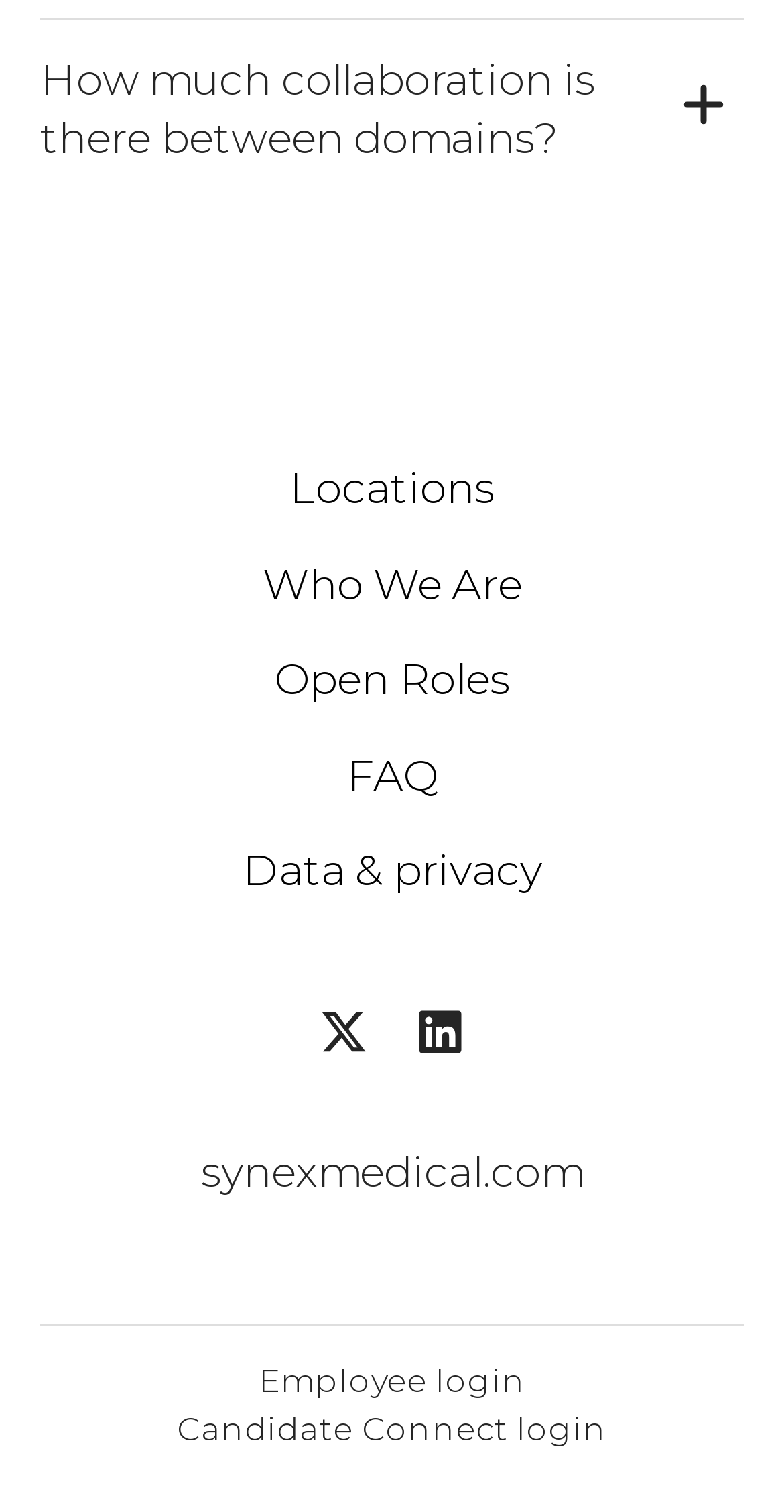Identify the bounding box coordinates of the element to click to follow this instruction: 'Like the 'Sting Ray Sex Secrets with Sona Movsesian' episode'. Ensure the coordinates are four float values between 0 and 1, provided as [left, top, right, bottom].

None